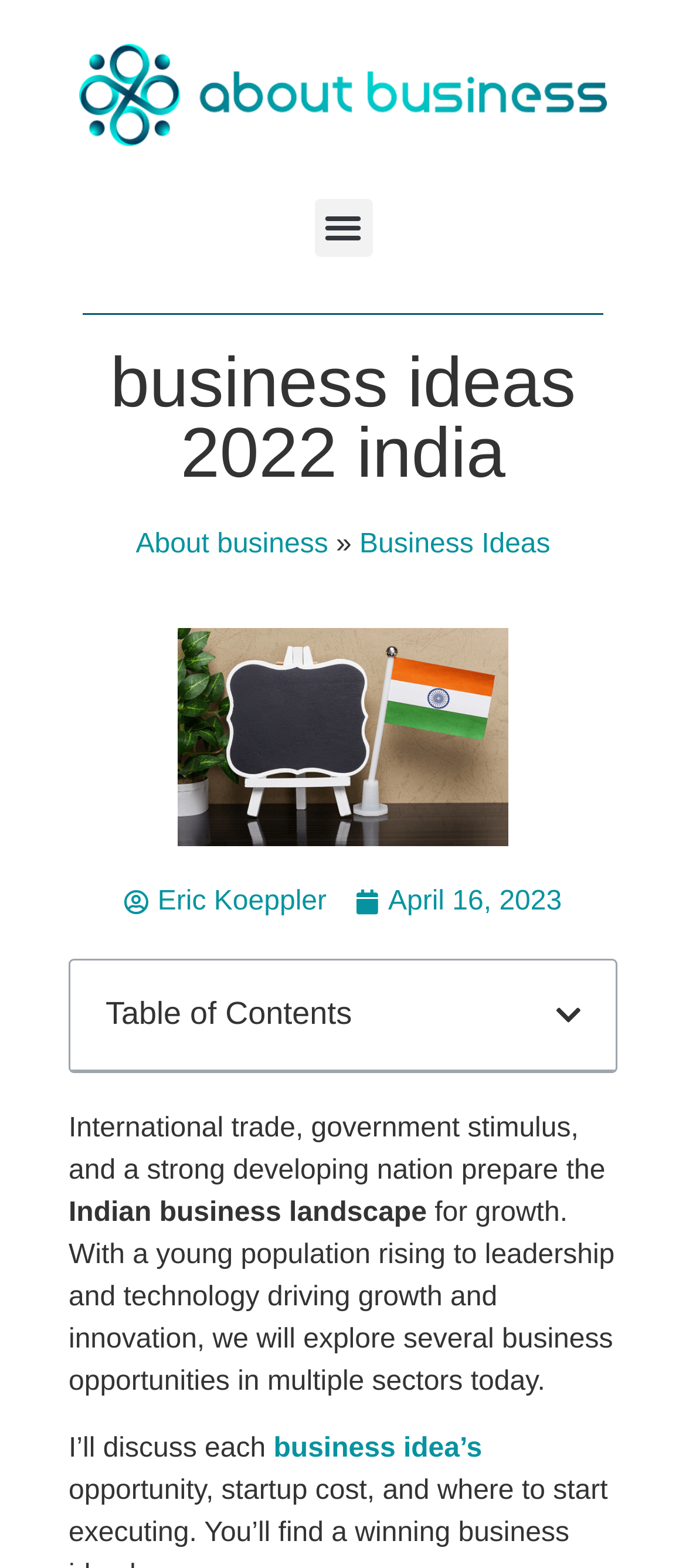Identify the bounding box of the HTML element described here: "April 16, 2023". Provide the coordinates as four float numbers between 0 and 1: [left, top, right, bottom].

[0.517, 0.562, 0.819, 0.589]